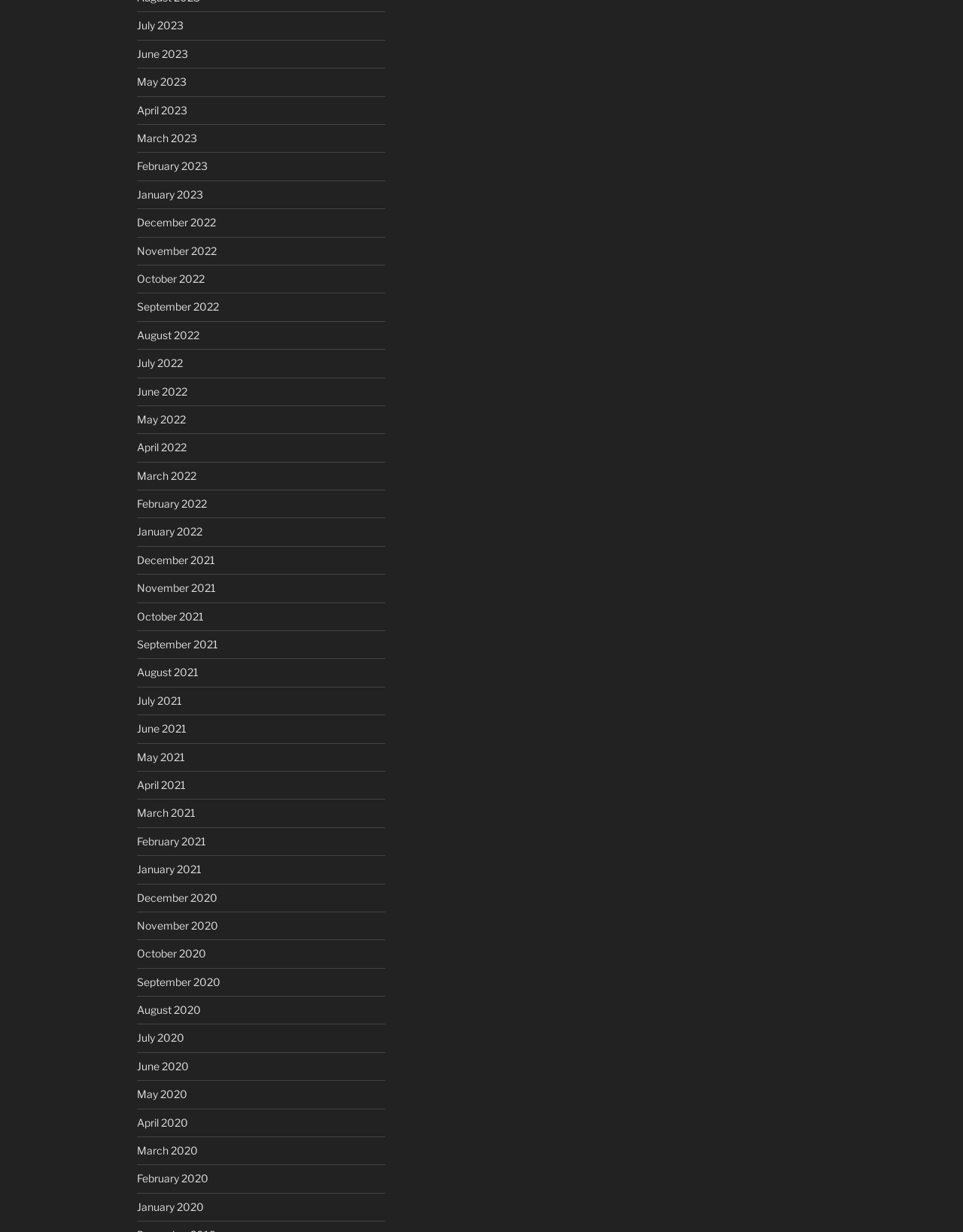Can you pinpoint the bounding box coordinates for the clickable element required for this instruction: "Download the SBI Clerk Prelims Admit Card"? The coordinates should be four float numbers between 0 and 1, i.e., [left, top, right, bottom].

None